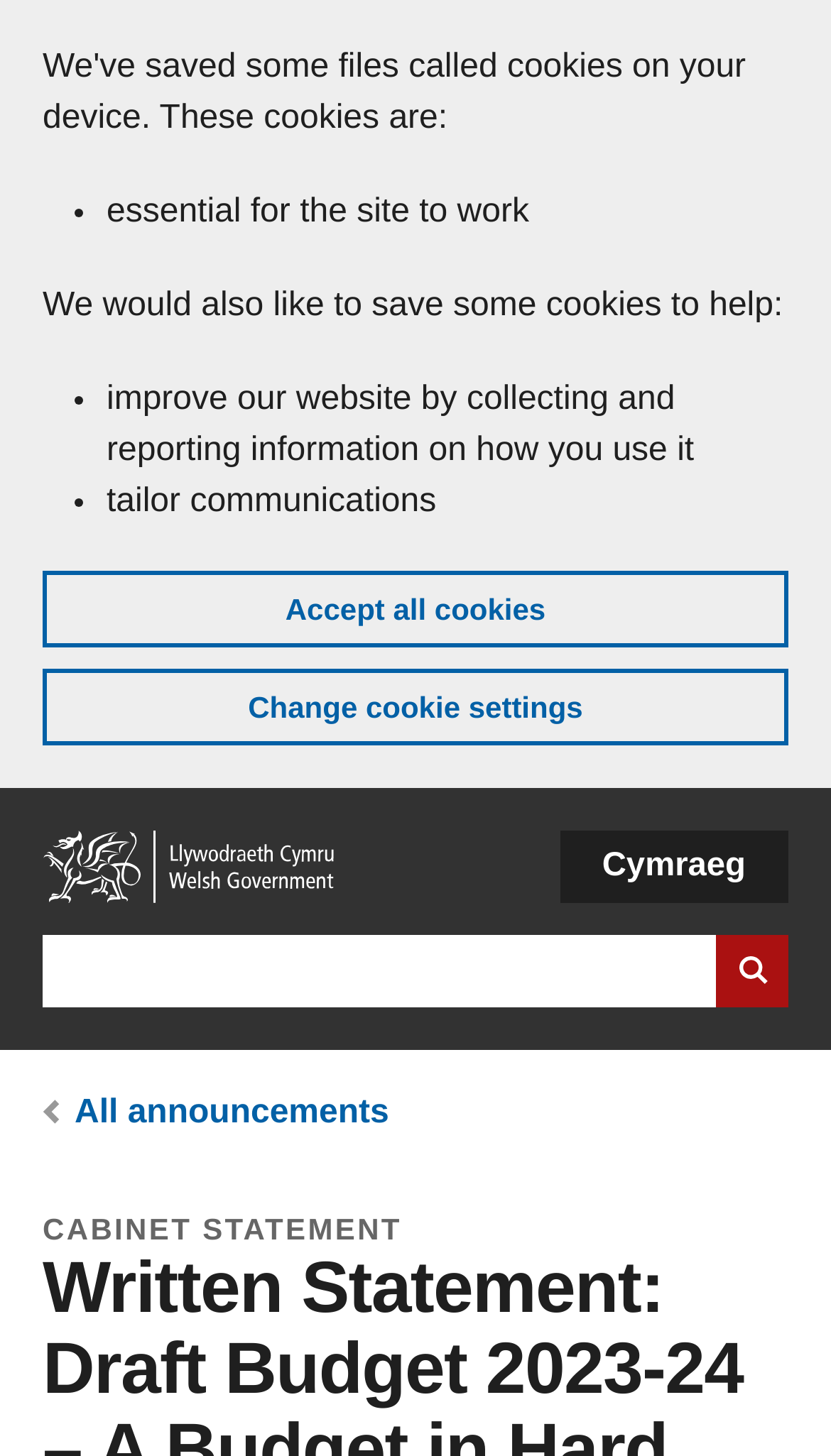What type of statement is being referred to on this webpage?
Craft a detailed and extensive response to the question.

The breadcrumb links section of the webpage indicates that the user is currently viewing a cabinet statement, which is a type of official announcement or declaration made by a government cabinet.